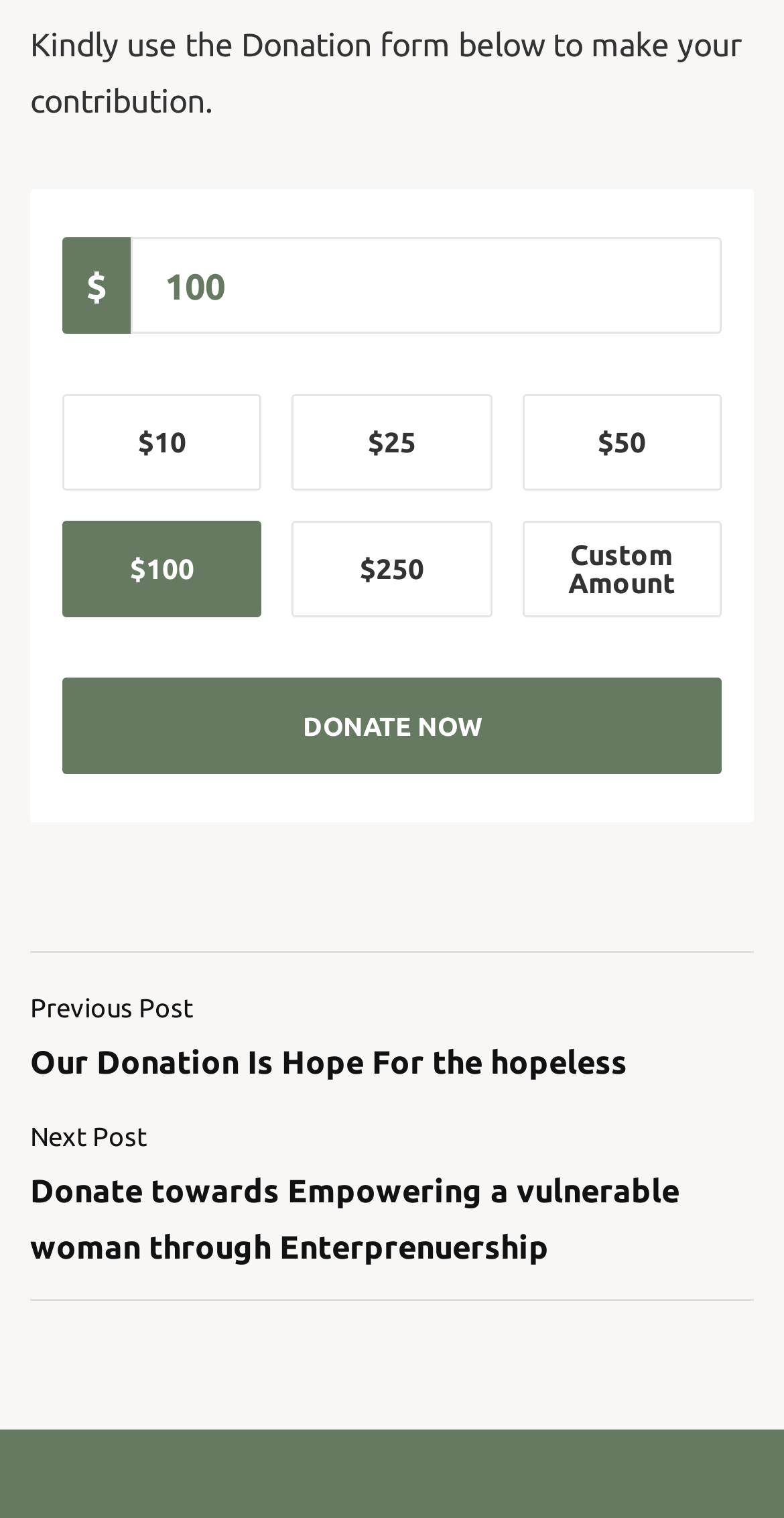What is the call-to-action button?
Please provide a single word or phrase as your answer based on the screenshot.

DONATE NOW